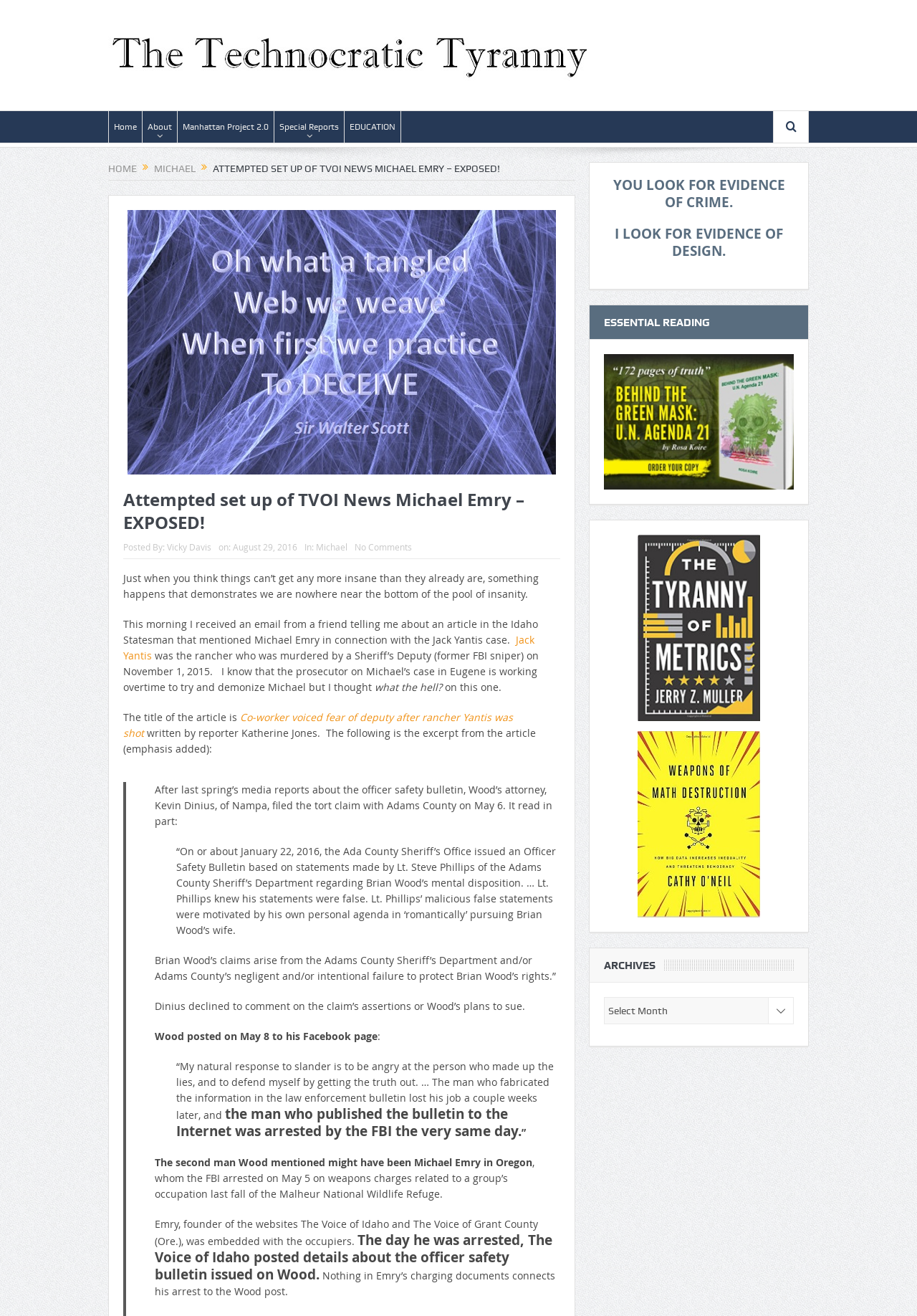Provide the bounding box coordinates of the HTML element this sentence describes: "alt="ad"".

[0.695, 0.471, 0.829, 0.481]